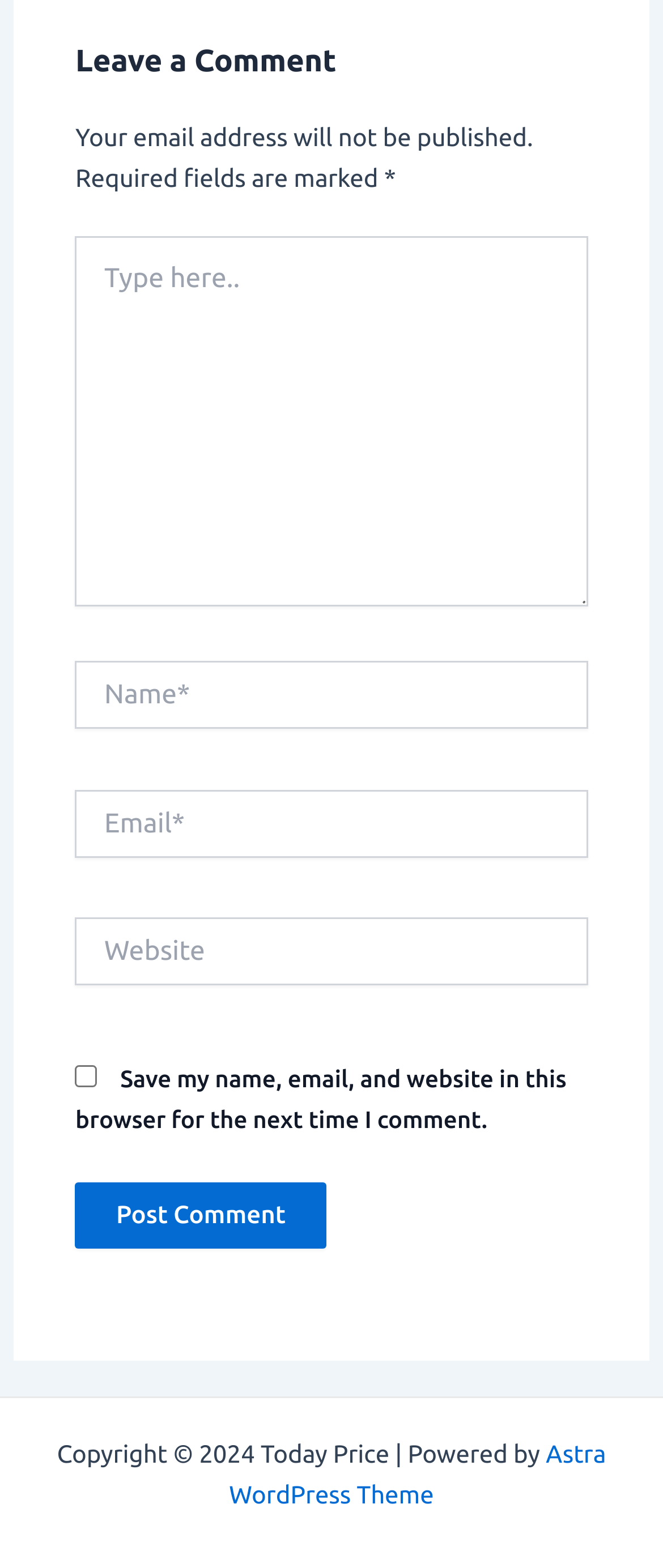Provide the bounding box coordinates of the HTML element this sentence describes: "parent_node: Website name="url" placeholder="Website"". The bounding box coordinates consist of four float numbers between 0 and 1, i.e., [left, top, right, bottom].

[0.114, 0.585, 0.886, 0.628]